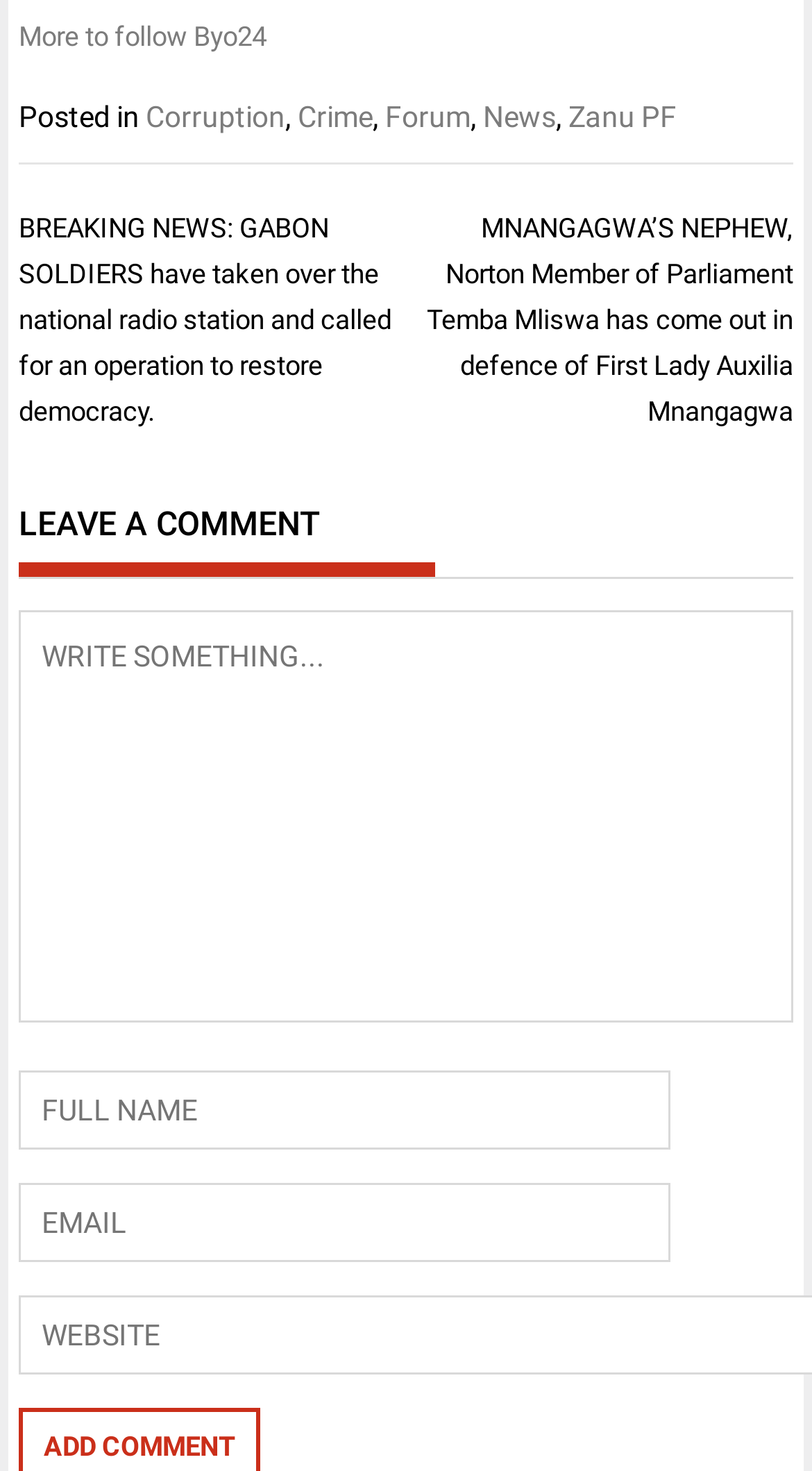Determine the bounding box coordinates for the area that should be clicked to carry out the following instruction: "Click on the 'Forum' link".

[0.474, 0.068, 0.579, 0.091]